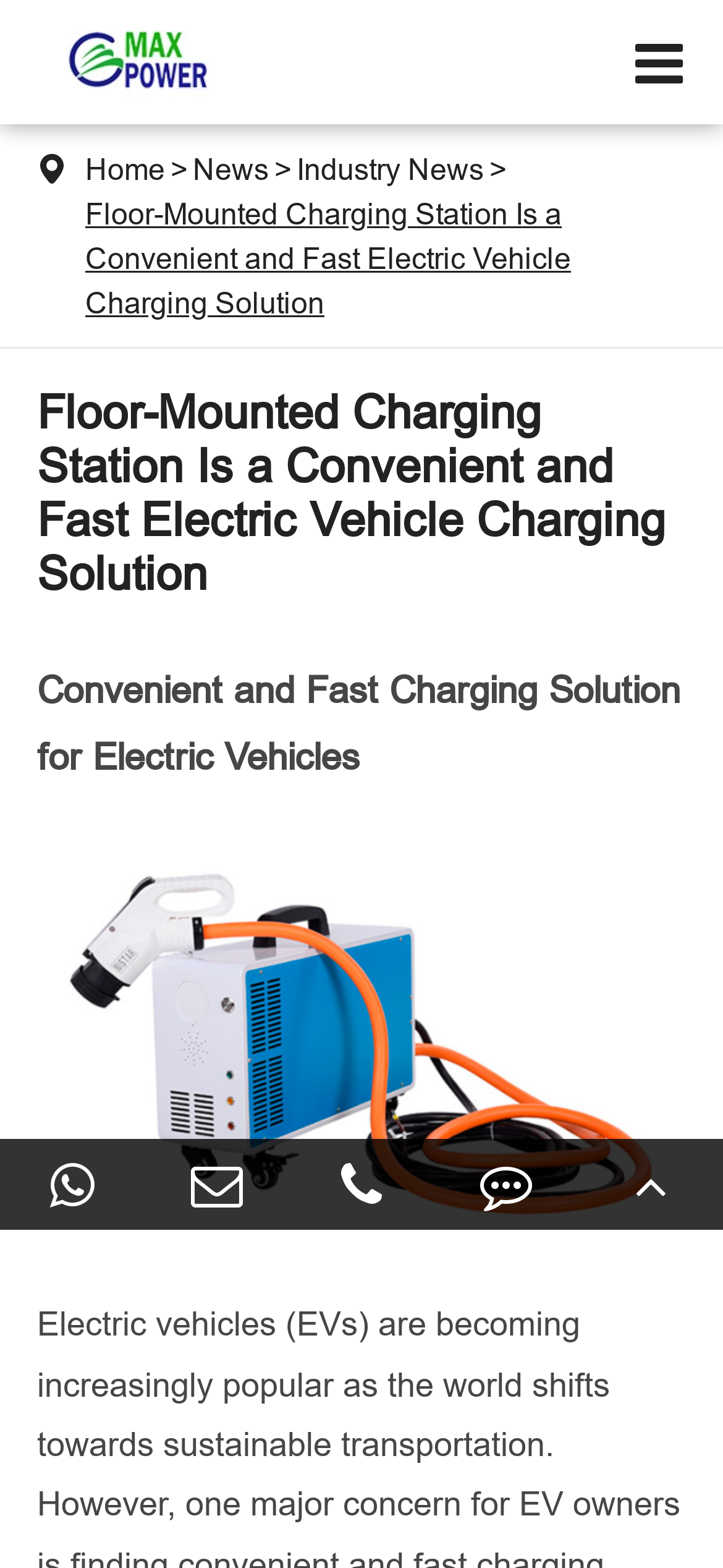Generate a comprehensive description of the webpage content.

The webpage is about electric vehicle charging solutions, specifically highlighting the convenience and speed of floor-mounted charging stations. At the top left, there is a logo of Guangzhou Max Power New Energy Technology Co., Ltd., which is also a clickable link. Next to the logo, there is a menu with links to "Home", "News", "Industry News", and the current page, "Floor-Mounted Charging Station Is a Convenient and Fast Electric Vehicle Charging Solution".

Below the menu, there are two headings. The first heading summarizes the content of the page, stating that electric vehicles are becoming increasingly popular as the world shifts towards sustainable transportation, but one major concern is the charging solution. The second heading is more specific, emphasizing the convenience and fast charging solution for electric vehicles.

On the right side of the headings, there is a large image related to the floor-mounted charging station. At the bottom of the page, there are social media links, including WhatsApp, and a phone number "+86-20-28187883" is displayed. Additionally, there are links to "Feedback" and "TOP" at the bottom right corner.